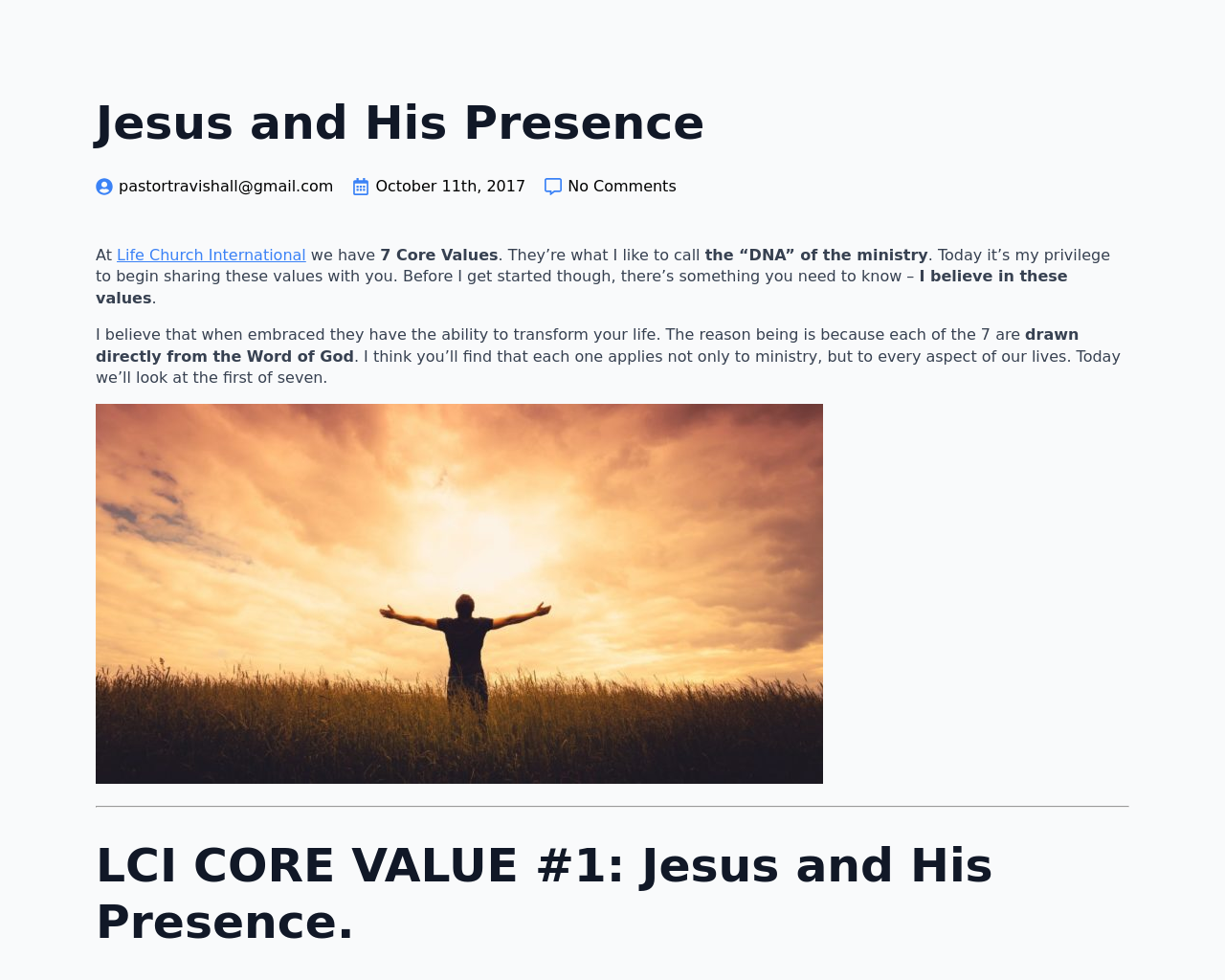Determine the bounding box of the UI component based on this description: "No Comments". The bounding box coordinates should be four float values between 0 and 1, i.e., [left, top, right, bottom].

[0.445, 0.179, 0.552, 0.201]